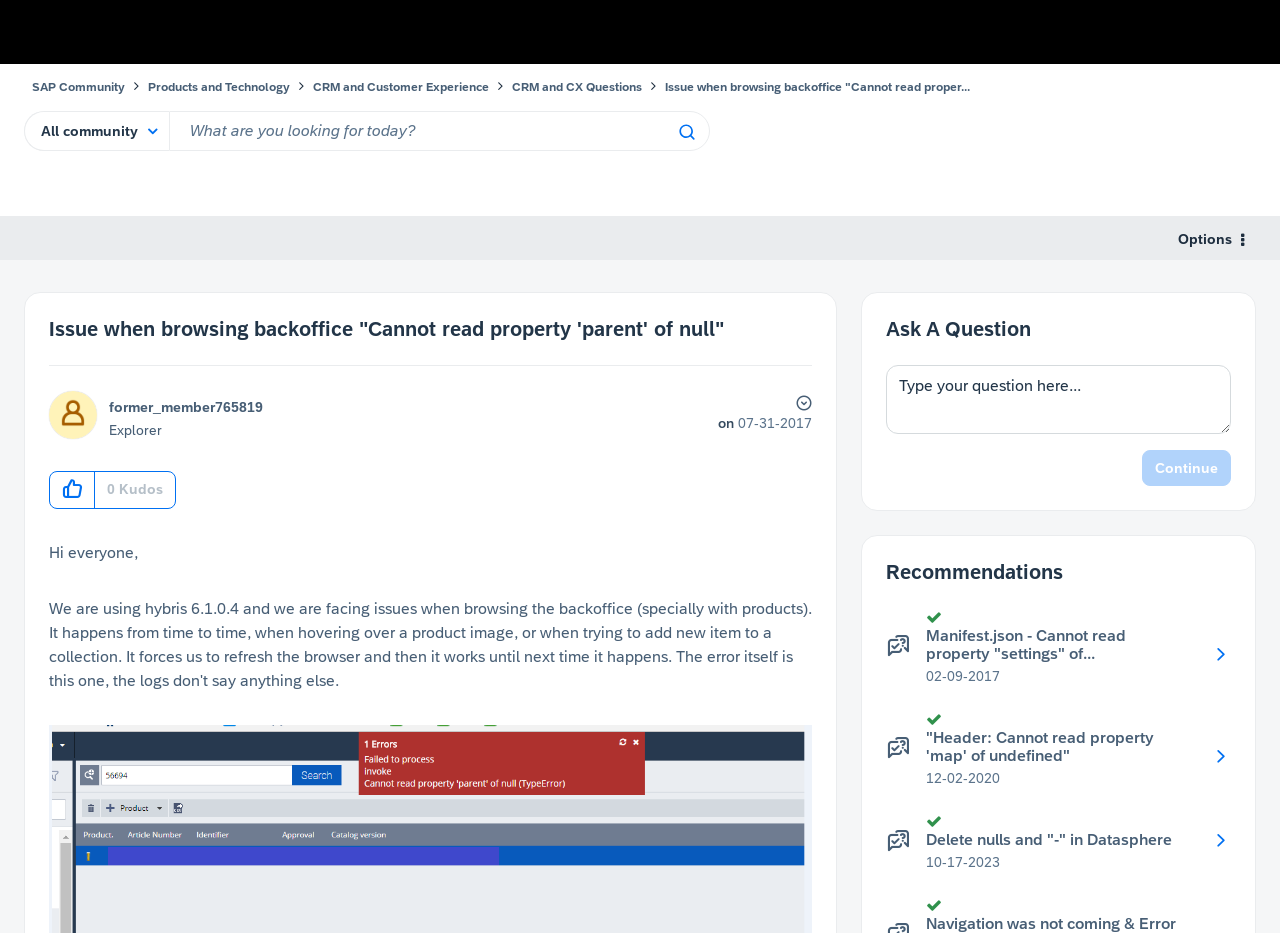How many kudos does the post have?
Could you answer the question with a detailed and thorough explanation?

The number of kudos the post has can be found below the post, where it says '0 Kudos'. This indicates that the post has not received any kudos.